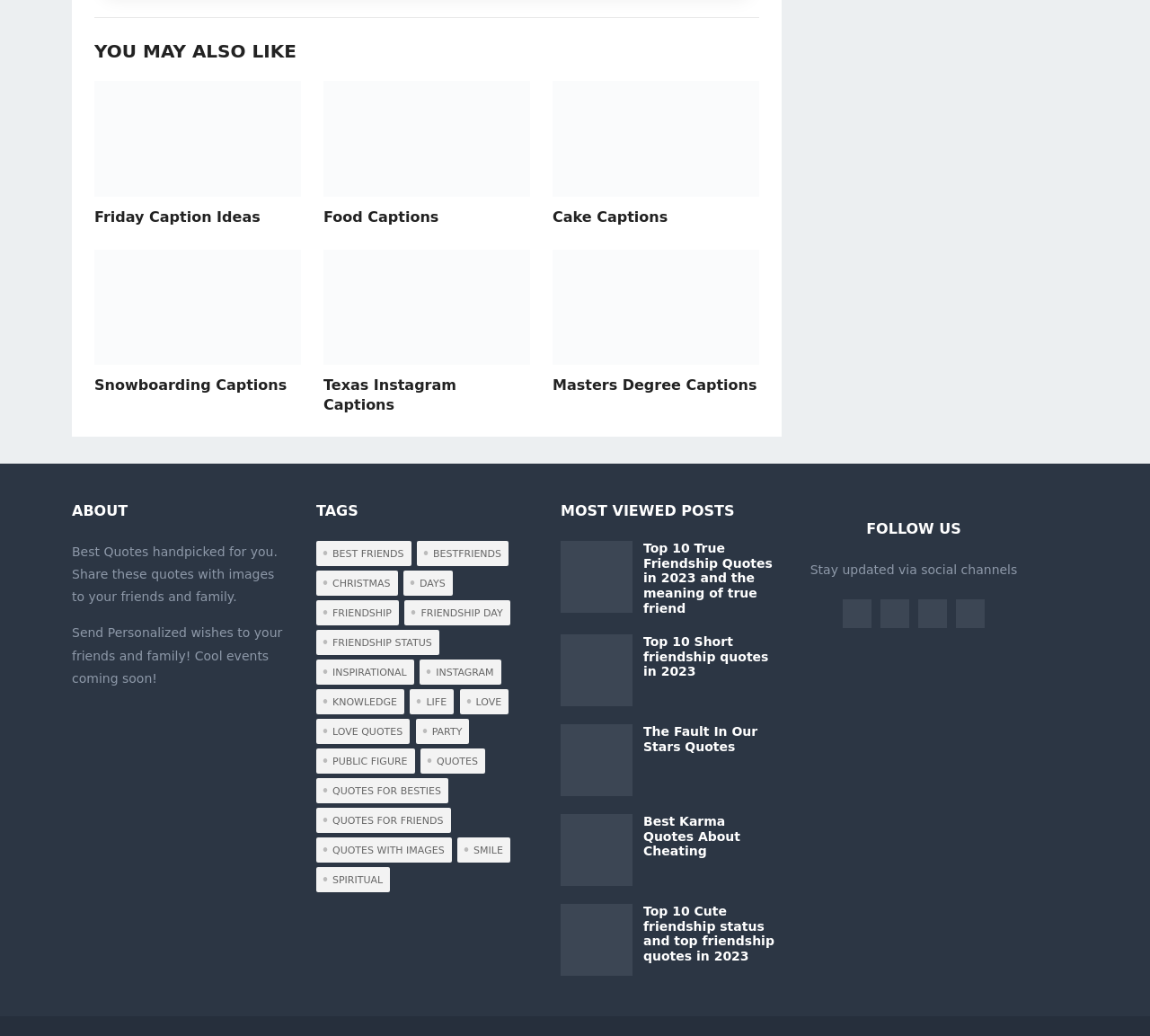Using the information shown in the image, answer the question with as much detail as possible: How many links are under the 'ABOUT' section?

I found two StaticTexts 'Best Quotes handpicked for you. Share these quotes with images to your friends and family.' and 'Send Personalized wishes to your friends and family! Cool events coming soon!' under the 'ABOUT' section, which implies there are two links.